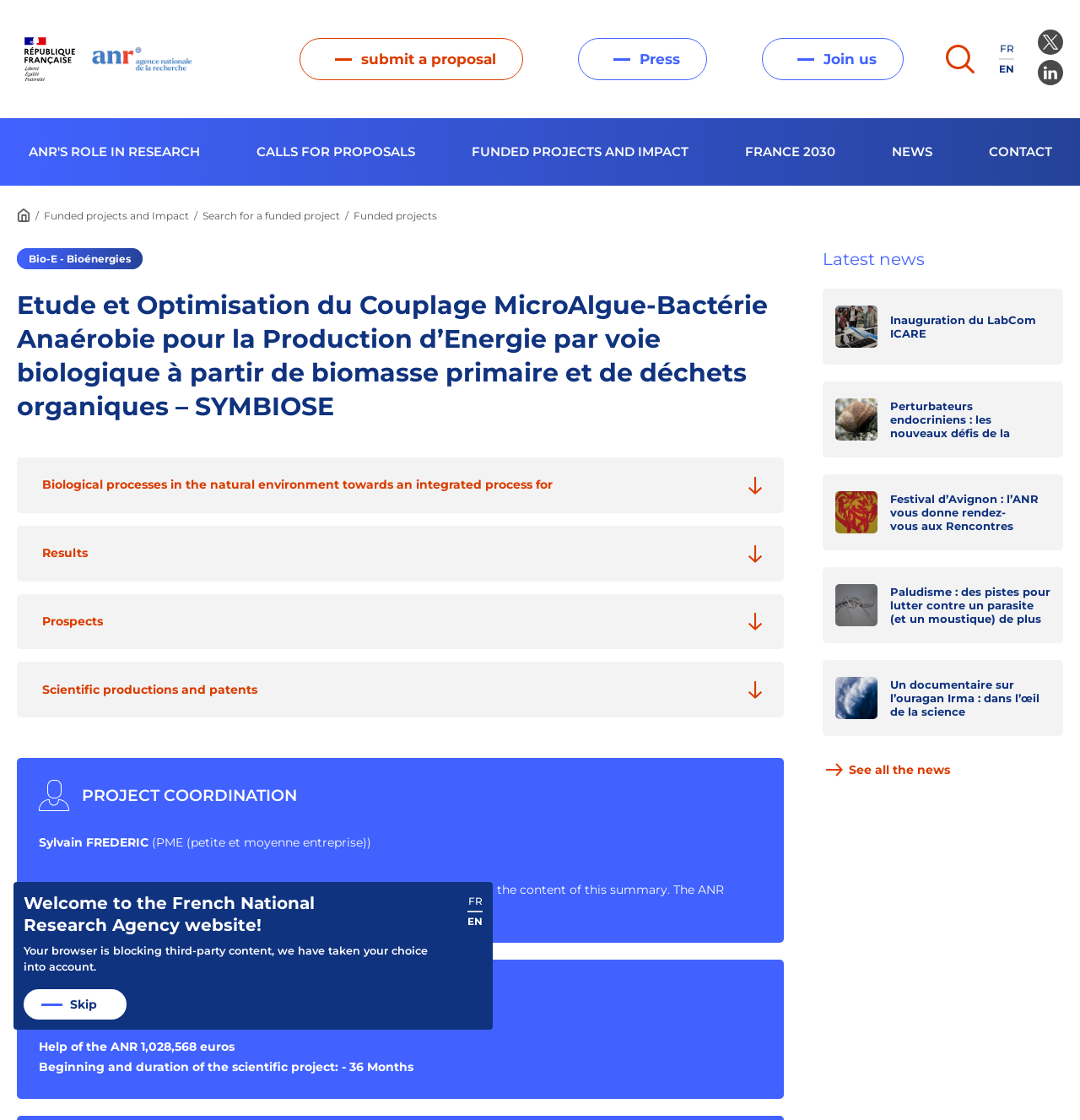Answer this question using a single word or a brief phrase:
How much funding did the project receive from the ANR?

1,028,568 euros